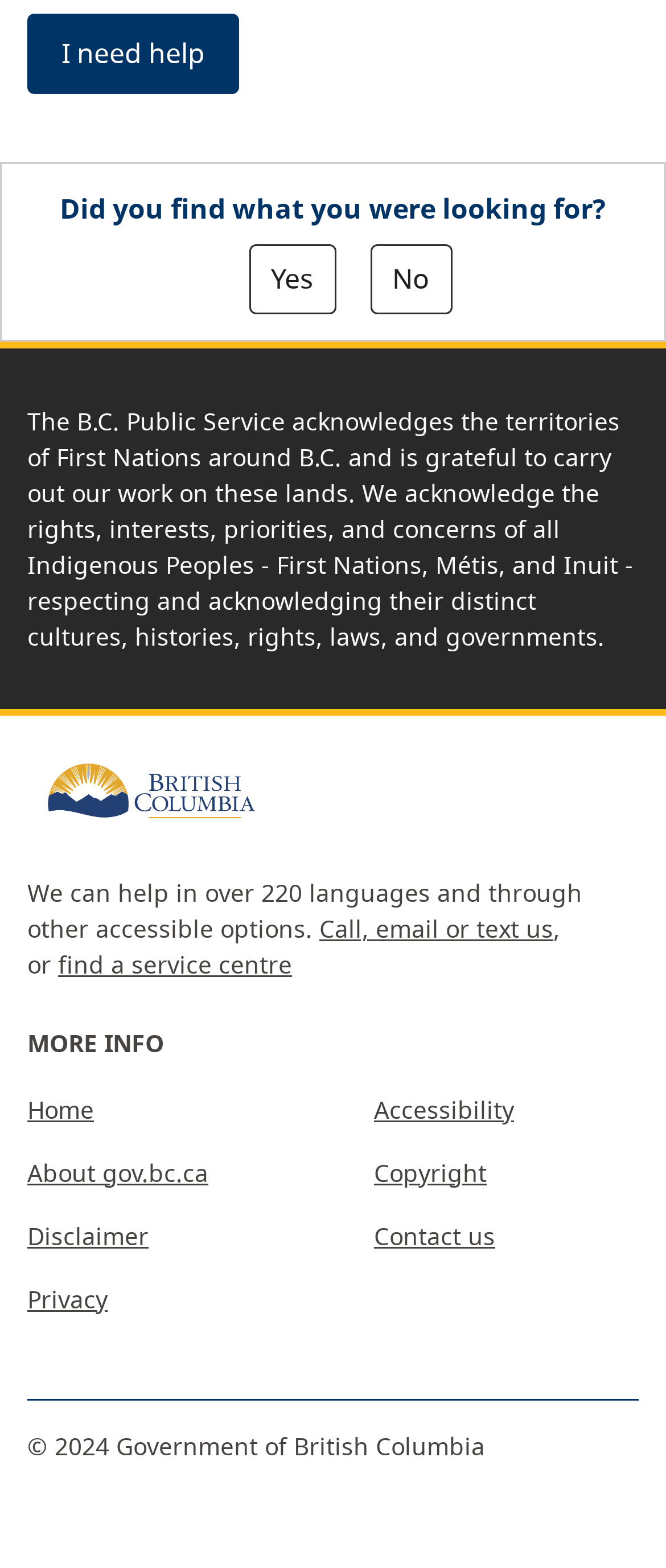What is the organization that acknowledges the territories of First Nations around B.C.?
Based on the image content, provide your answer in one word or a short phrase.

B.C. Public Service